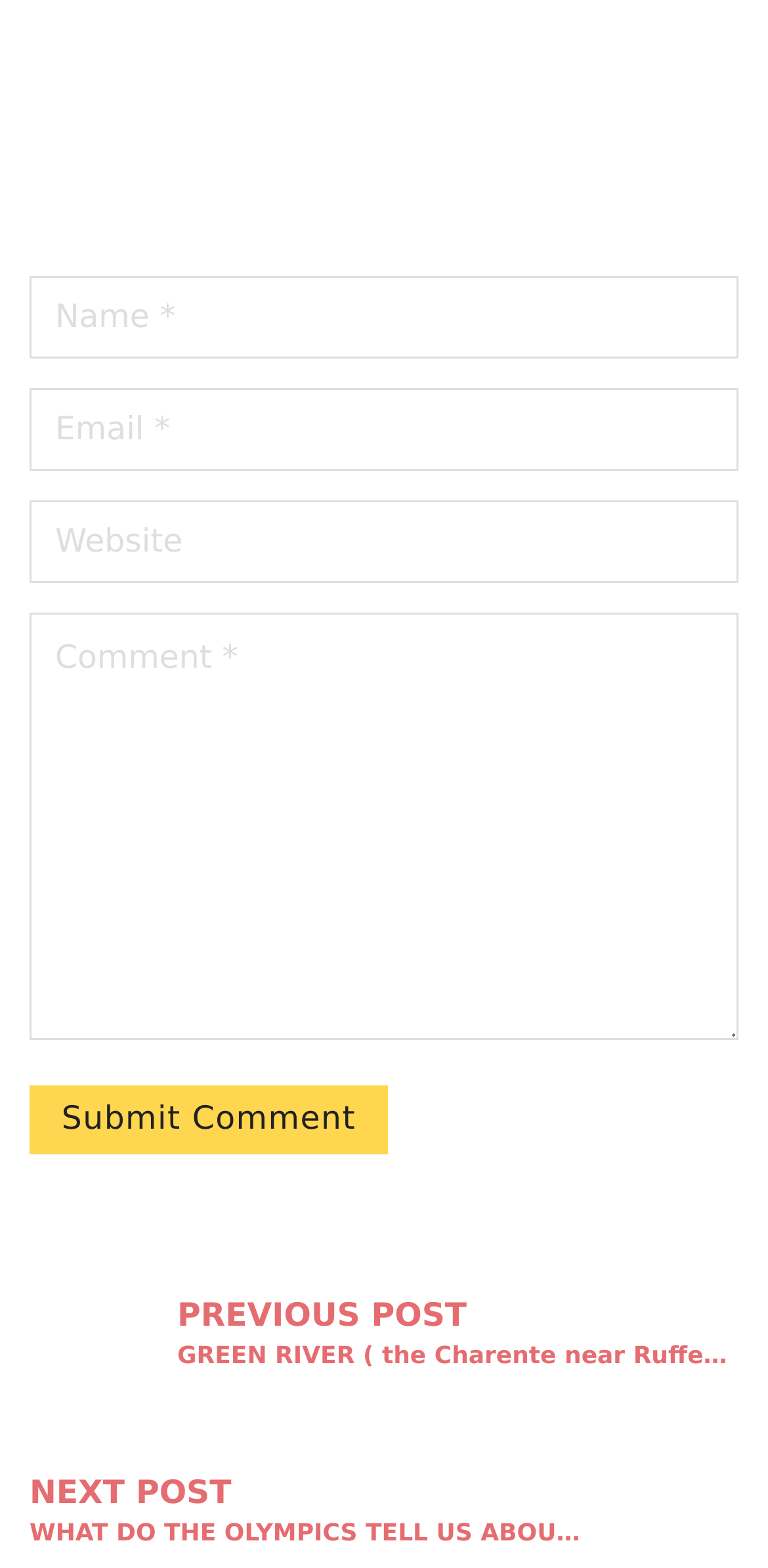Answer the following query concisely with a single word or phrase:
How many textboxes are there?

4